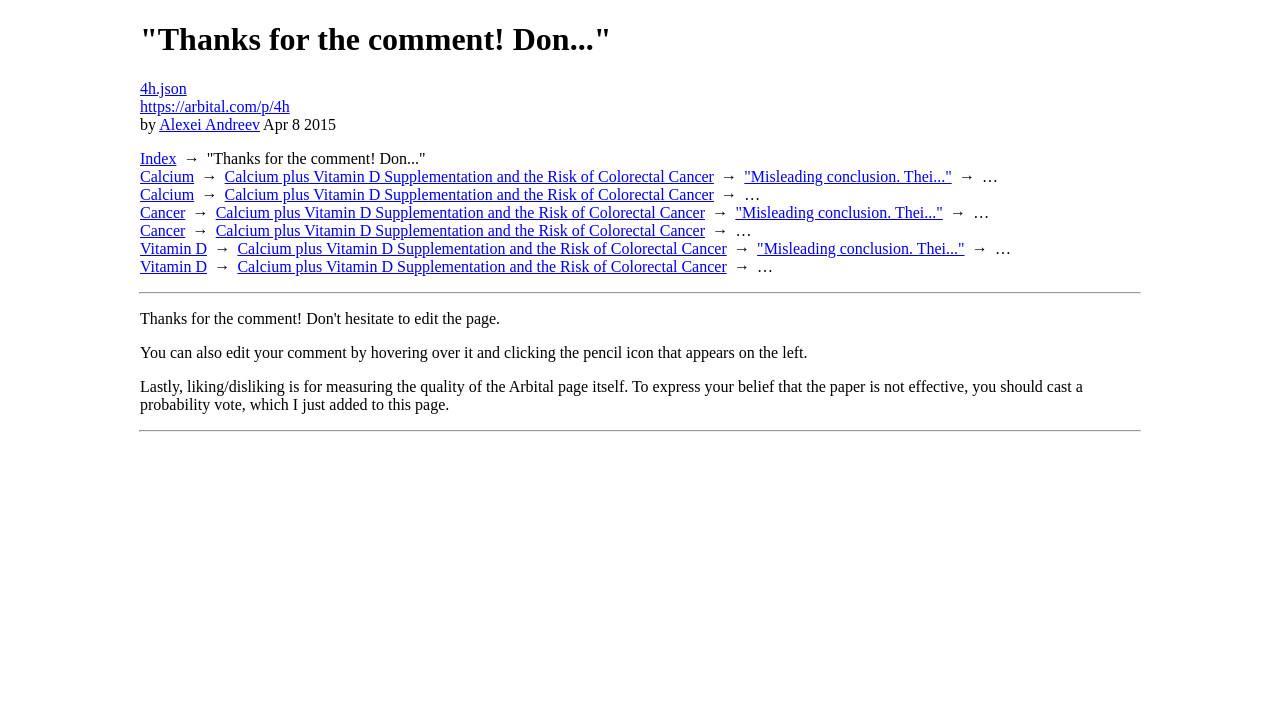How many breadcrumb navigation elements are there?
Using the image, answer in one word or phrase.

5